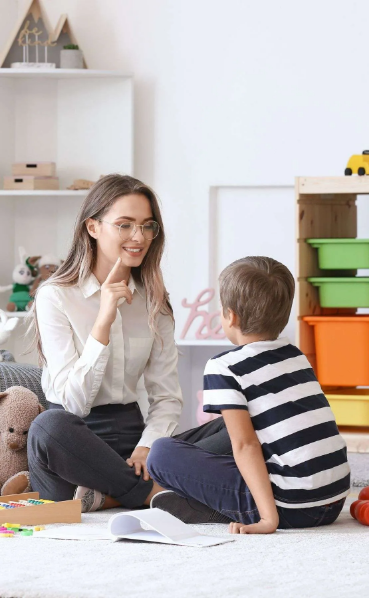Please answer the following query using a single word or phrase: 
What is the purpose of the colorful bins?

Creating a conducive environment